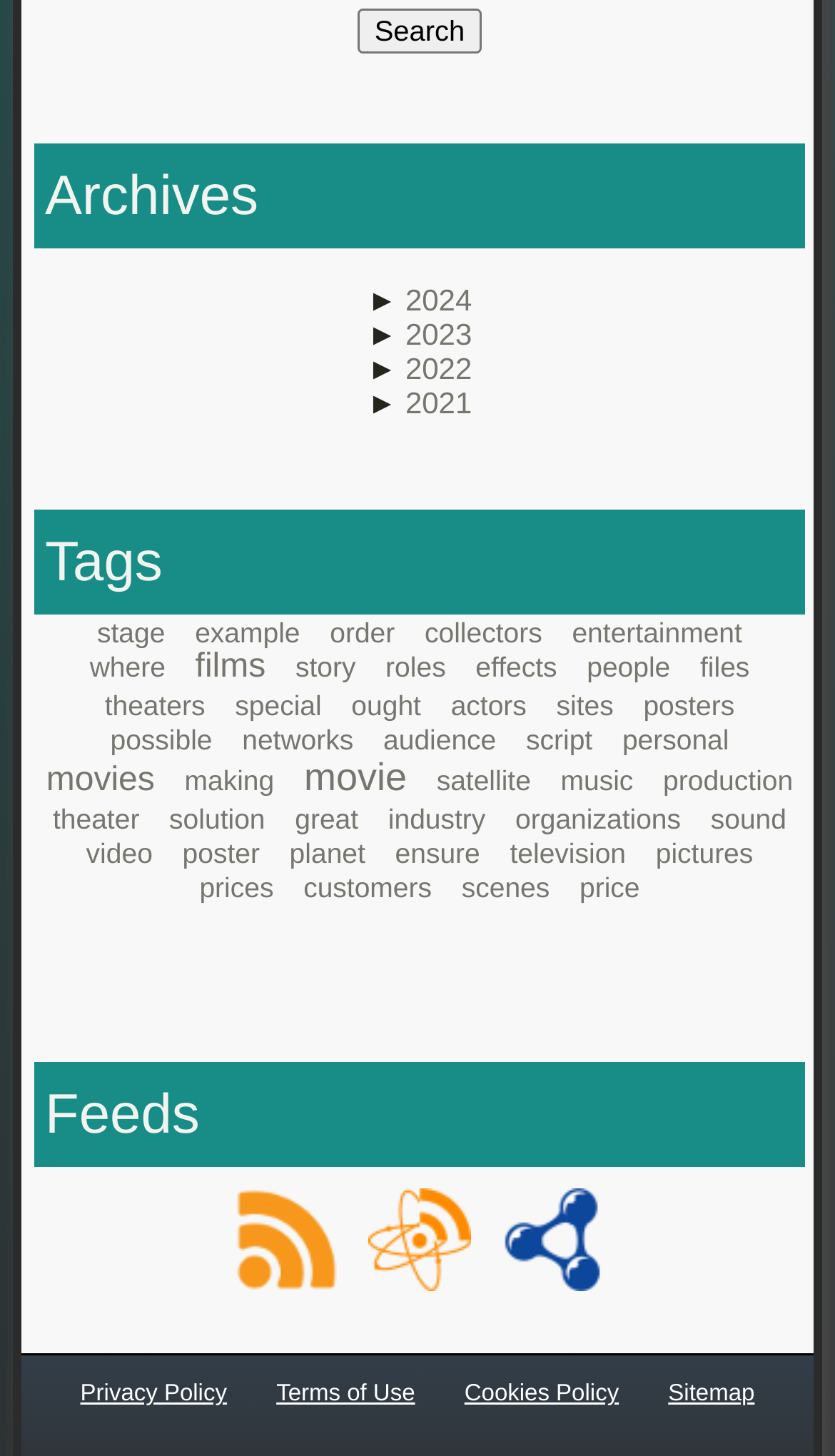Find the bounding box coordinates for the HTML element described in this sentence: "satellite". Provide the coordinates as four float numbers between 0 and 1, in the format [left, top, right, bottom].

[0.523, 0.525, 0.636, 0.547]